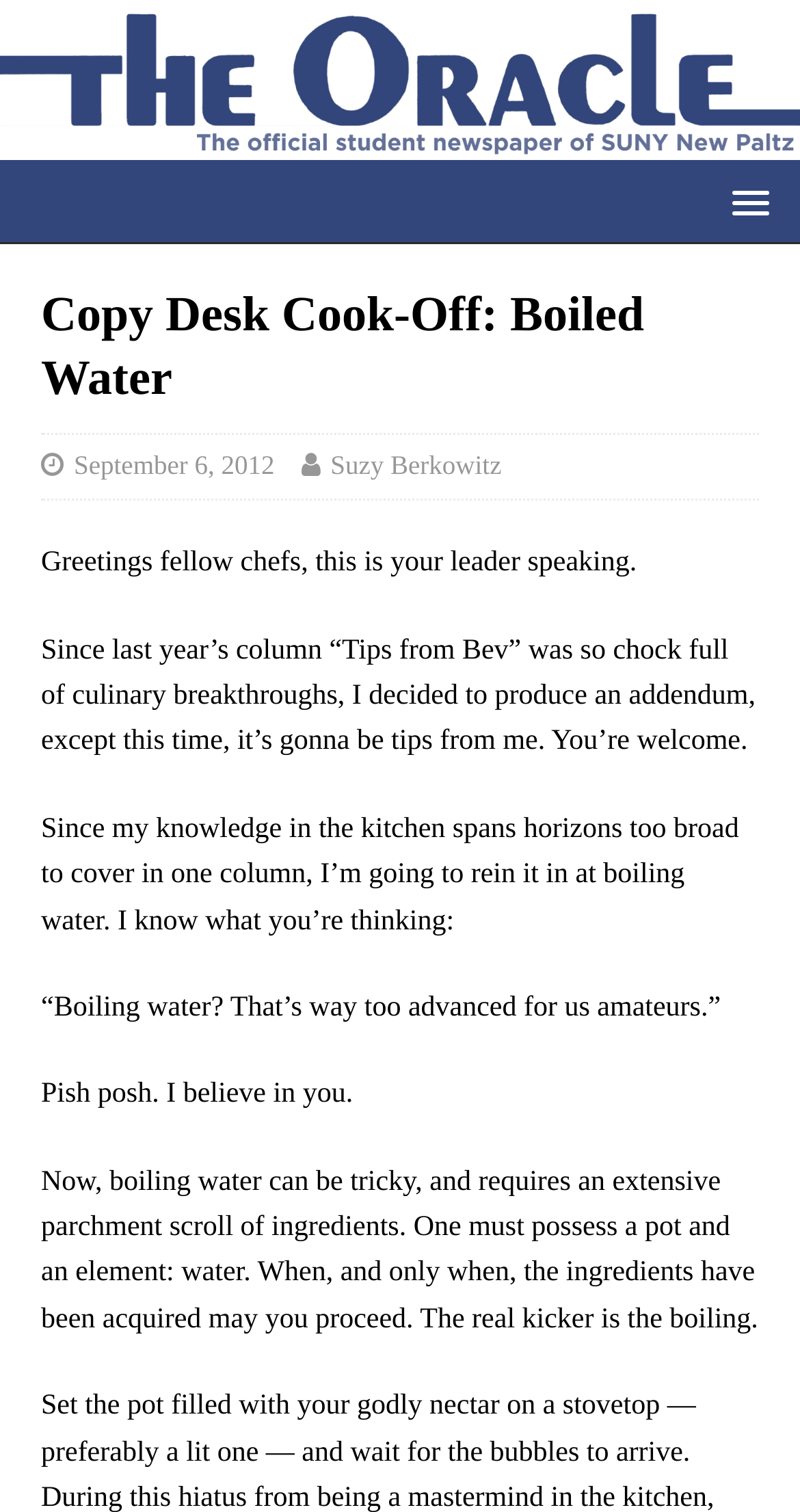Who is the author of this article?
Kindly offer a detailed explanation using the data available in the image.

The author of this article can be found by looking at the link 'Suzy Berkowitz' which is located below the heading 'Copy Desk Cook-Off: Boiled Water'.